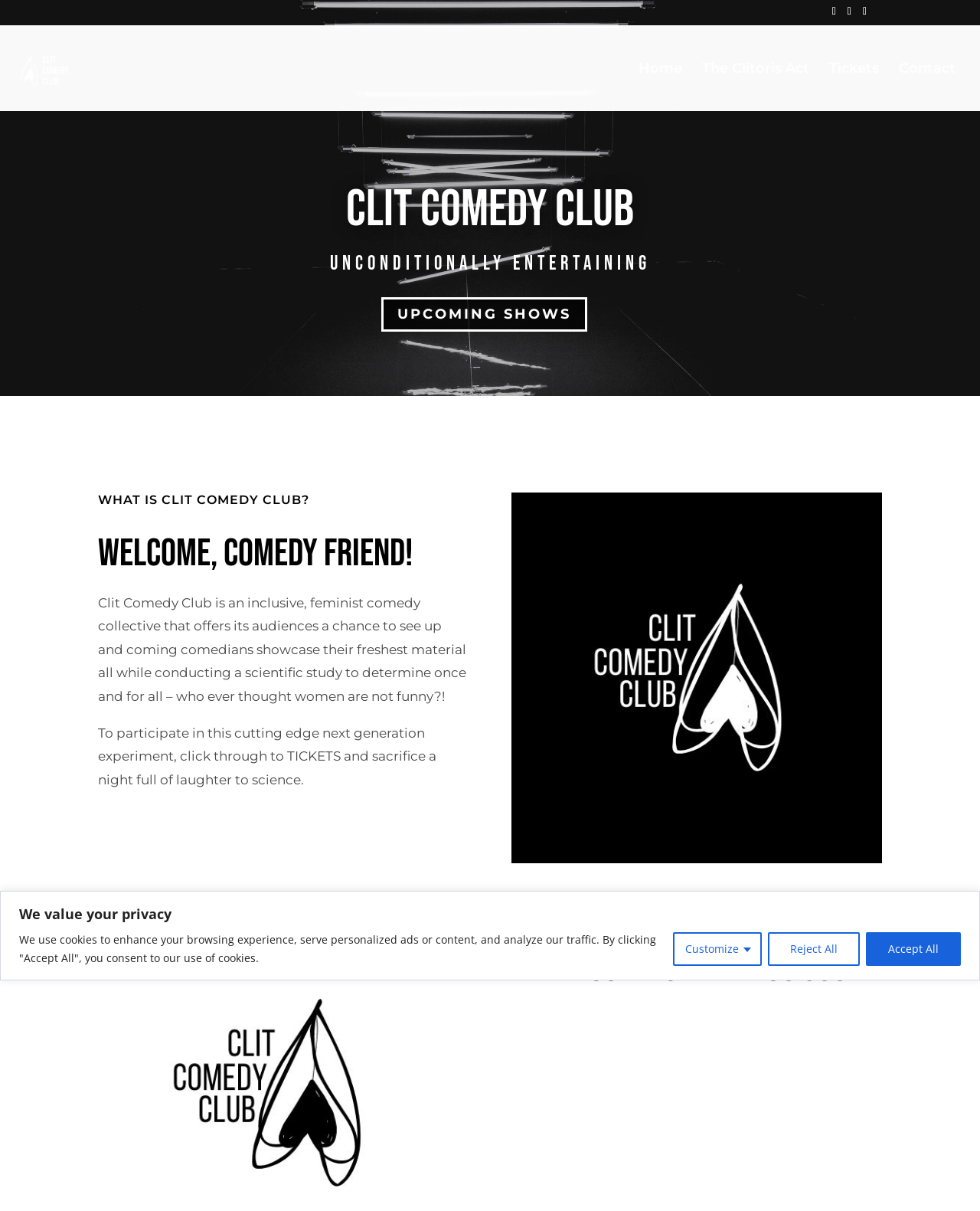What is the name of the comedy collective?
Respond to the question with a single word or phrase according to the image.

Clit Comedy Club